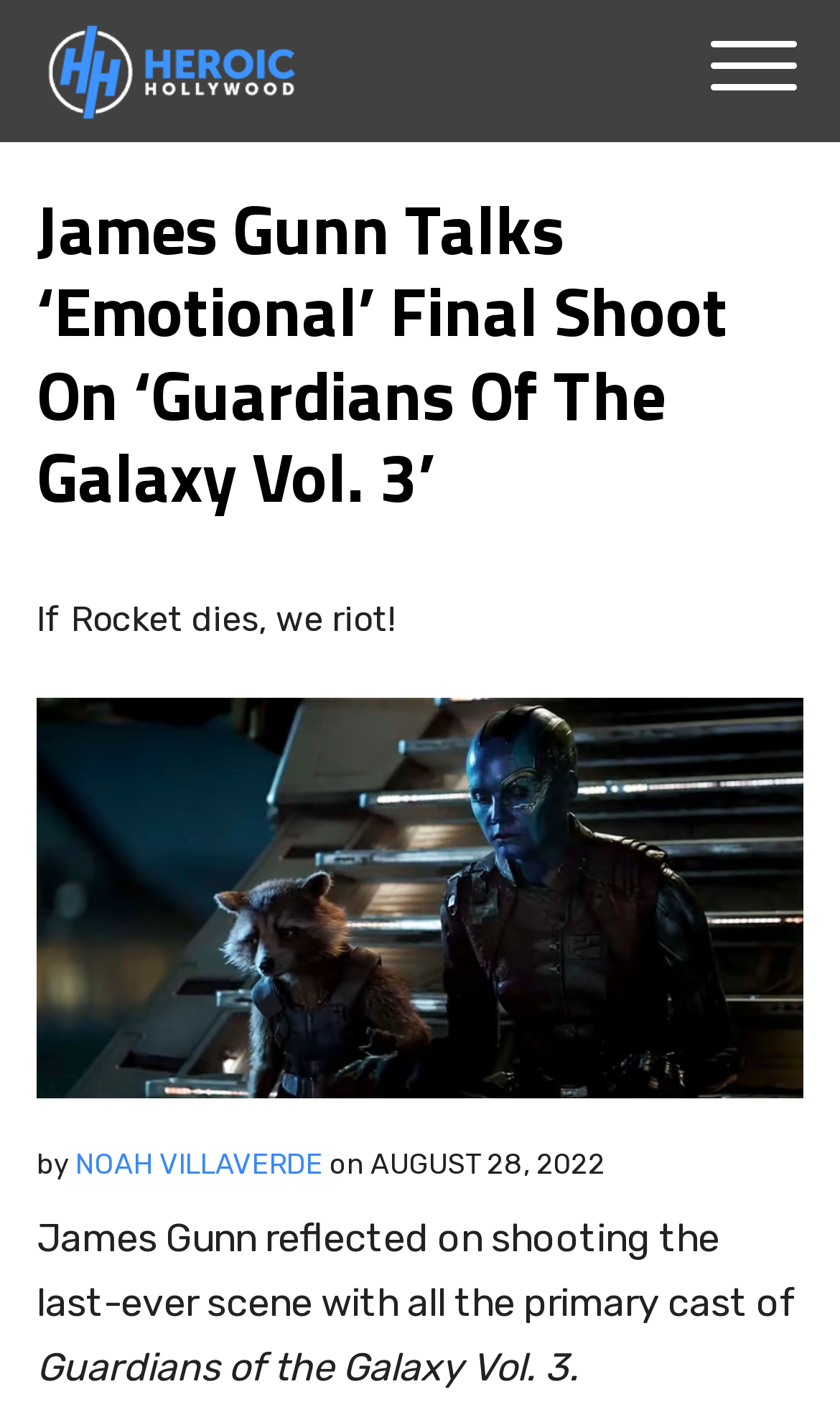Give a complete and precise description of the webpage's appearance.

The webpage is an article about James Gunn, the writer and director of 'Guardians of the Galaxy Vol. 3', and his emotional experience shooting the final scene with the cast. At the top of the page, there is a banner with the site's name, "Heroic Hollywood", accompanied by an image of the site's logo. To the right of the banner, there is a menu button.

Below the banner, there is a header section that spans the width of the page. It contains a heading that summarizes the article's content, "James Gunn Talks ‘Emotional’ Final Shoot On ‘Guardians Of The Galaxy Vol. 3’". Below the heading, there is a quote, "If Rocket dies, we riot!", which is likely a fan's reaction to the movie.

To the right of the quote, there is a large image of Karen Gillan as Nebula from the Guardians of the Galaxy franchise. Below the image, there is a byline that credits the author, NOAH VILLAVERDE, and a date, August 28, 2022.

The main content of the article starts below the byline, with a paragraph of text that describes James Gunn's emotional experience shooting the final scene with the primary cast of Guardians of the Galaxy Vol. 3. The text continues in a second paragraph, which concludes the article.